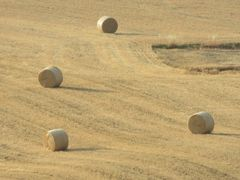Paint a vivid picture of the image with your description.

The image captures a serene rural scene featuring several round hay bales scattered across a golden field. The gently curving path leads through the landscape, emphasizing the tranquil ambiance of the countryside. The warm tones of the wheat-like grasses create a harmonious backdrop for the bales, which are positioned naturally within the setting. This picturesque view not only showcases the beauty of agricultural life but also invites viewers to appreciate the simplicity and charm of rural landscapes, reflecting the essence of farm life and the seasonal work involved in harvesting.